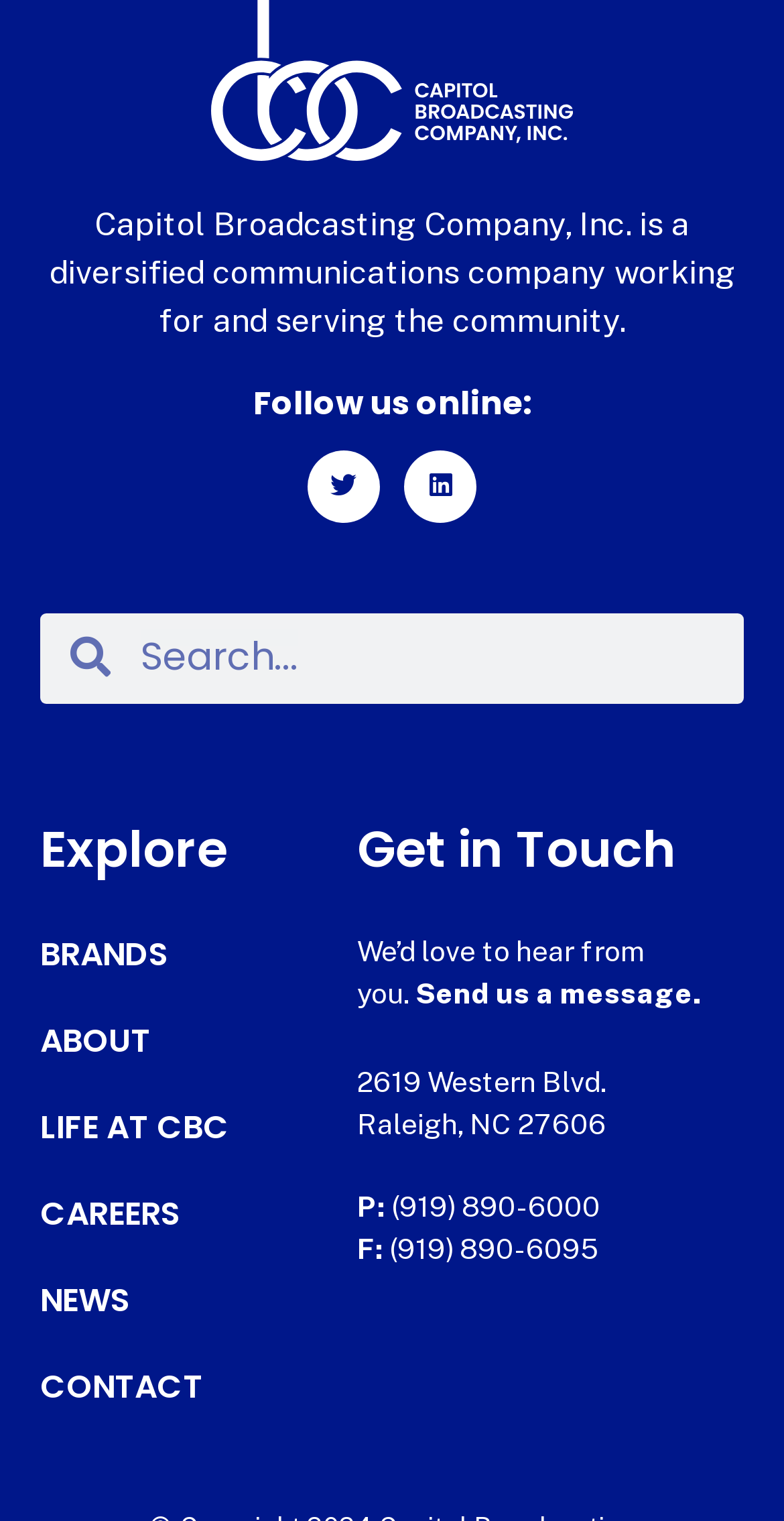Using the information in the image, give a comprehensive answer to the question: 
How many social media links are available on the webpage?

The webpage has two social media links, one for Twitter and one for LinkedIn, which are located below the 'Follow us online:' text element.